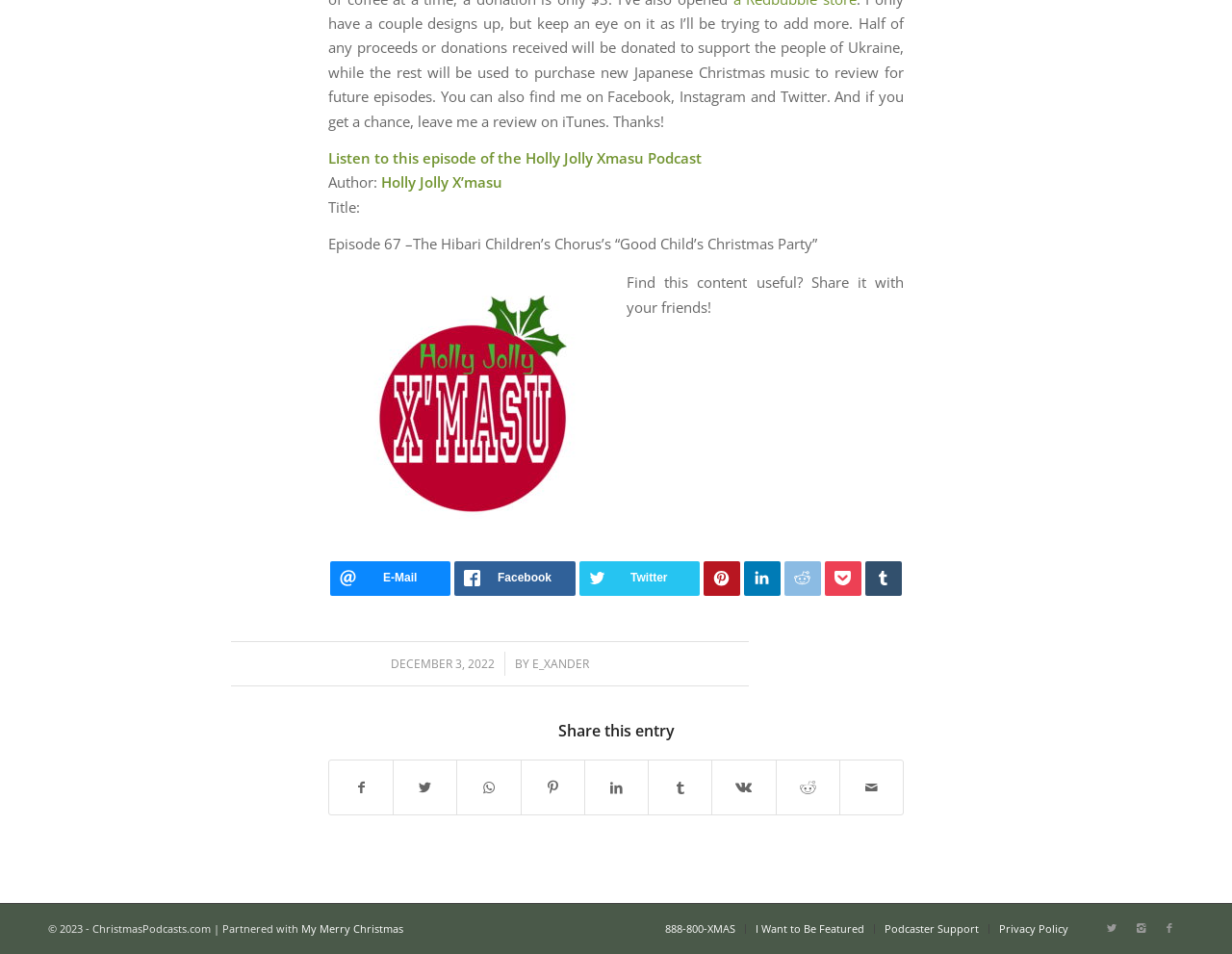Provide a one-word or brief phrase answer to the question:
What is the link to share the podcast episode on Facebook?

Share on Facebook